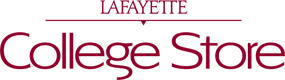What is written above 'College Store' in the logo?
Answer the question with a thorough and detailed explanation.

The logo features the words 'Lafayette' written in a bold, elegant font above the phrase 'College Store', which is a prominent display of the school's name.